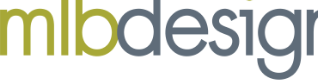Please give a one-word or short phrase response to the following question: 
What is the focus of MLB Design Group's services?

sustainability, budget, and client relationships